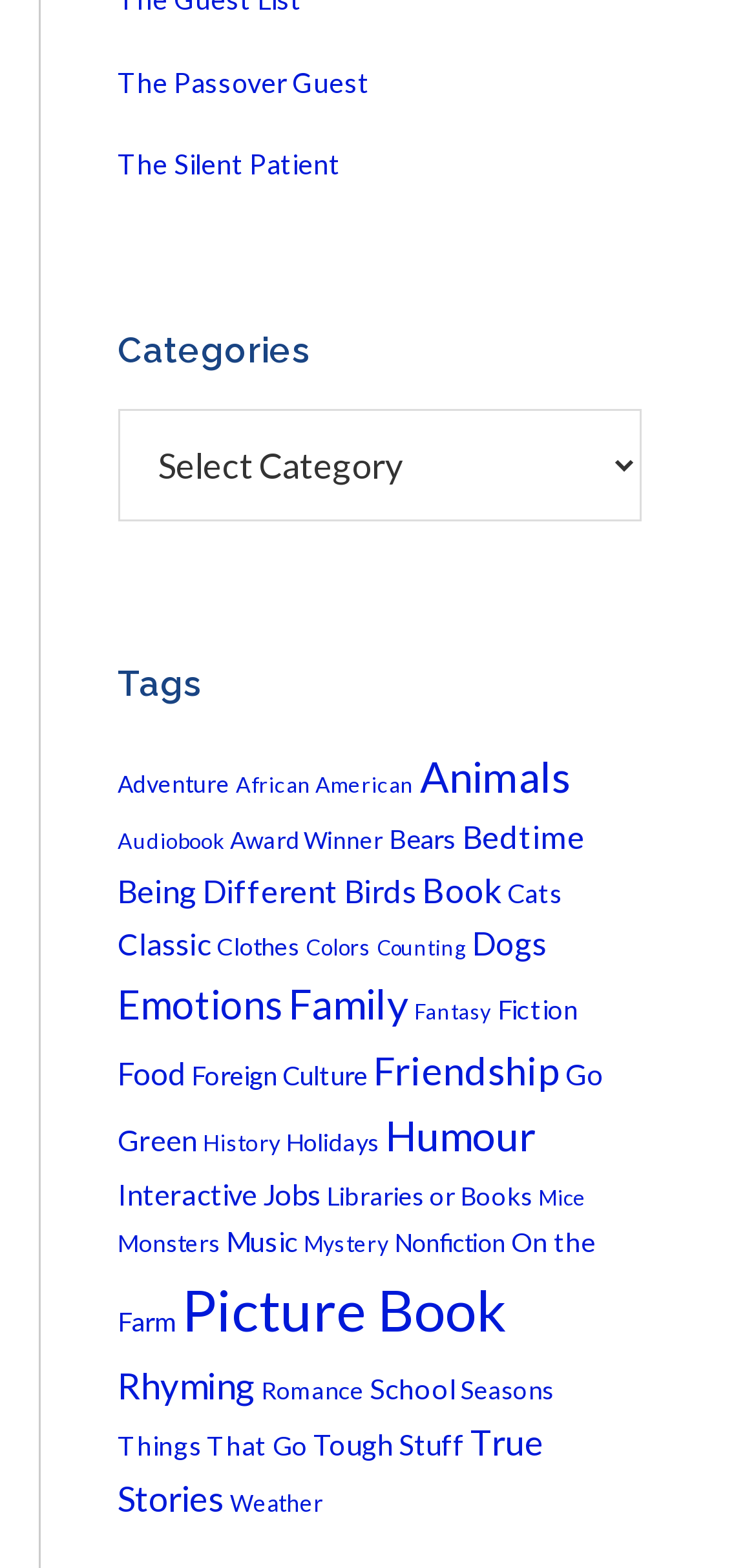Locate the bounding box coordinates of the element that needs to be clicked to carry out the instruction: "Explore books about 'Animals'". The coordinates should be given as four float numbers ranging from 0 to 1, i.e., [left, top, right, bottom].

[0.555, 0.479, 0.755, 0.512]